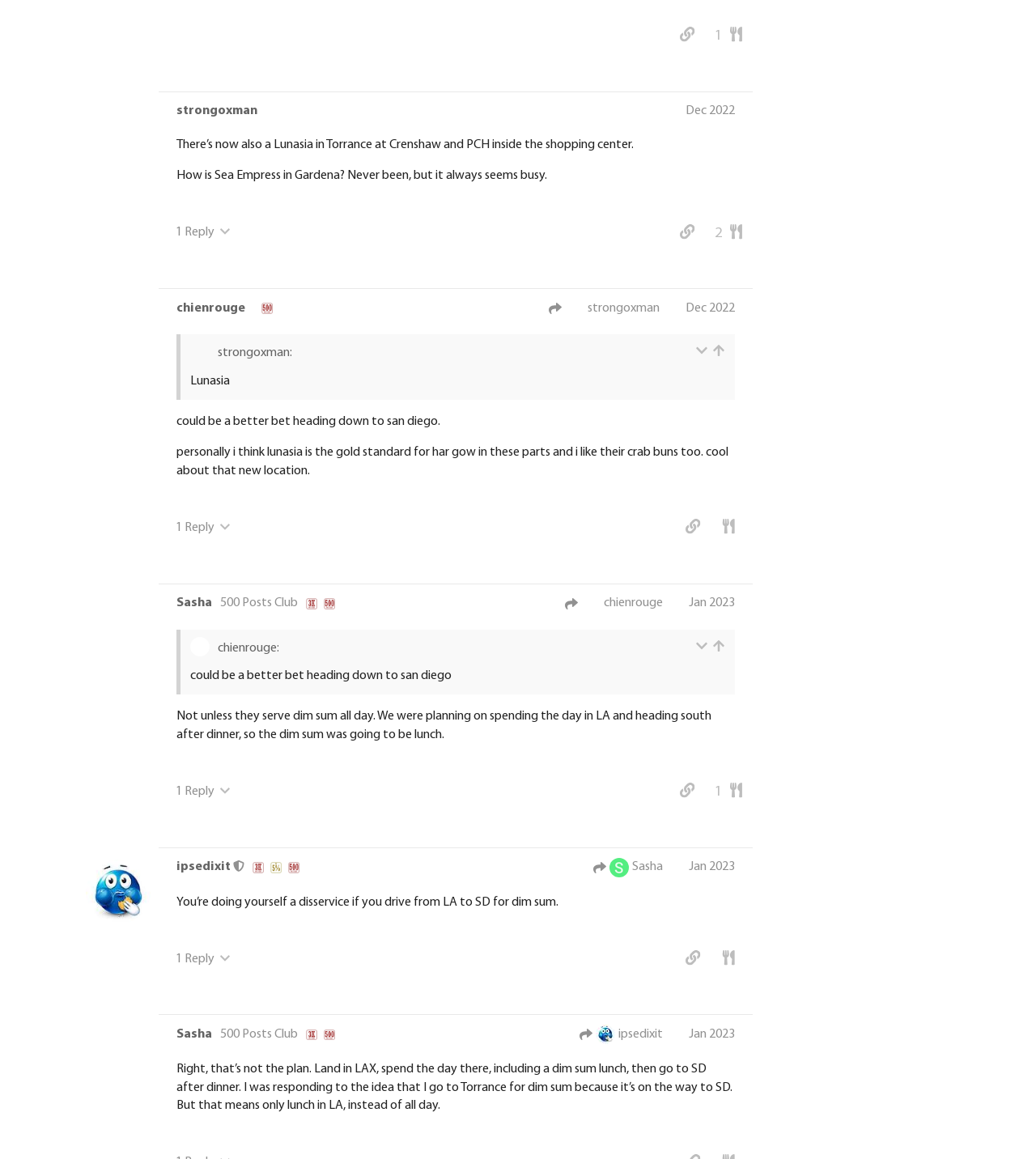What is the purpose of the button 'share a link to this post'?
Using the information from the image, answer the question thoroughly.

I inferred the purpose of the button by its text 'share a link to this post', which suggests that clicking the button will allow the user to share a link to the post.